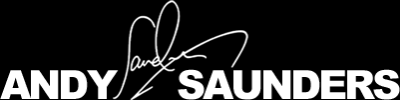Offer a detailed narrative of what is shown in the image.

This image features the name "Andy Saunders" prominently displayed, showcasing a sleek and modern typography style. The design emphasizes a signature-style font for "Andy" paired with bold, clear letters for "SAUNDERS," creating a striking contrast. This presentation reflects the innovative and artistic spirit of Andy Saunders, a renowned car designer known for his unique creations, including the record-breaking "Flat Out" sports car, which is celebrated for its extraordinary design and engineering feats. The overall aesthetic resonates with the automotive world, highlighting Saunders' reputation as a visionary in car design and customization.